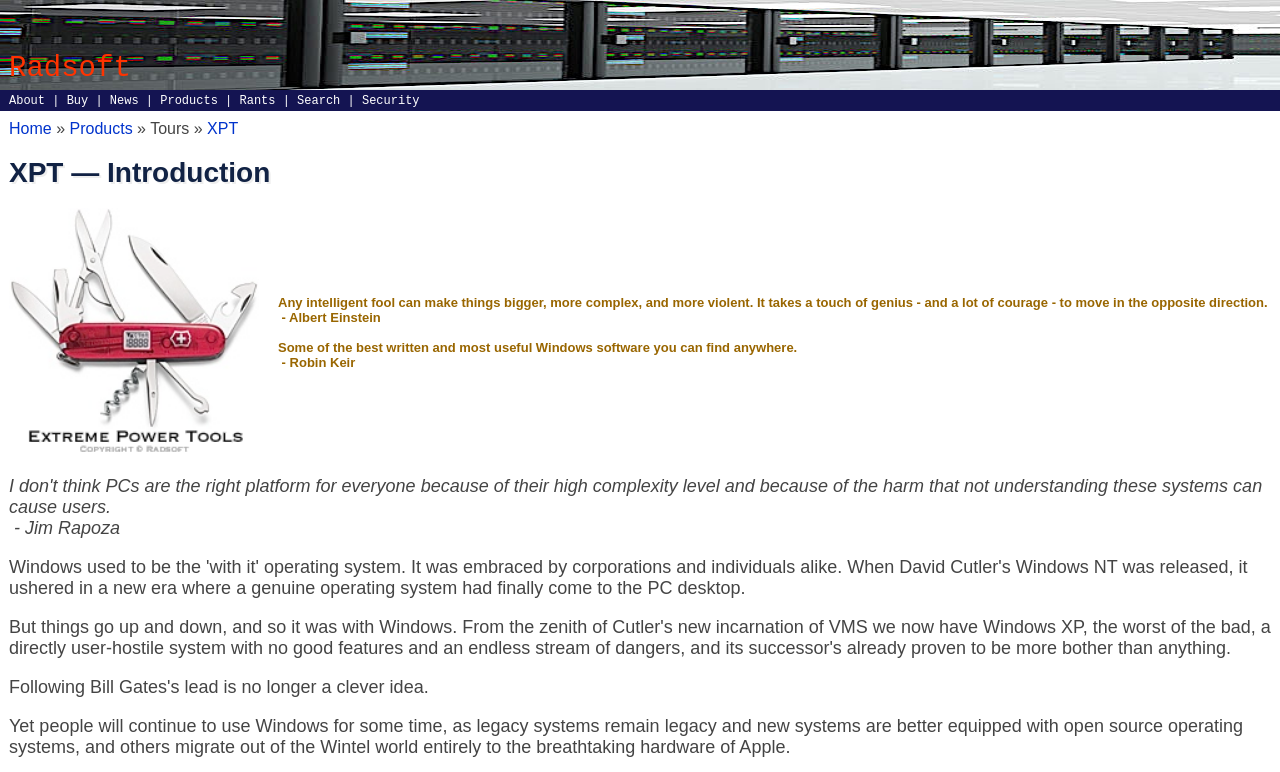Provide a one-word or short-phrase answer to the question:
What is the name of the company?

Radsoft